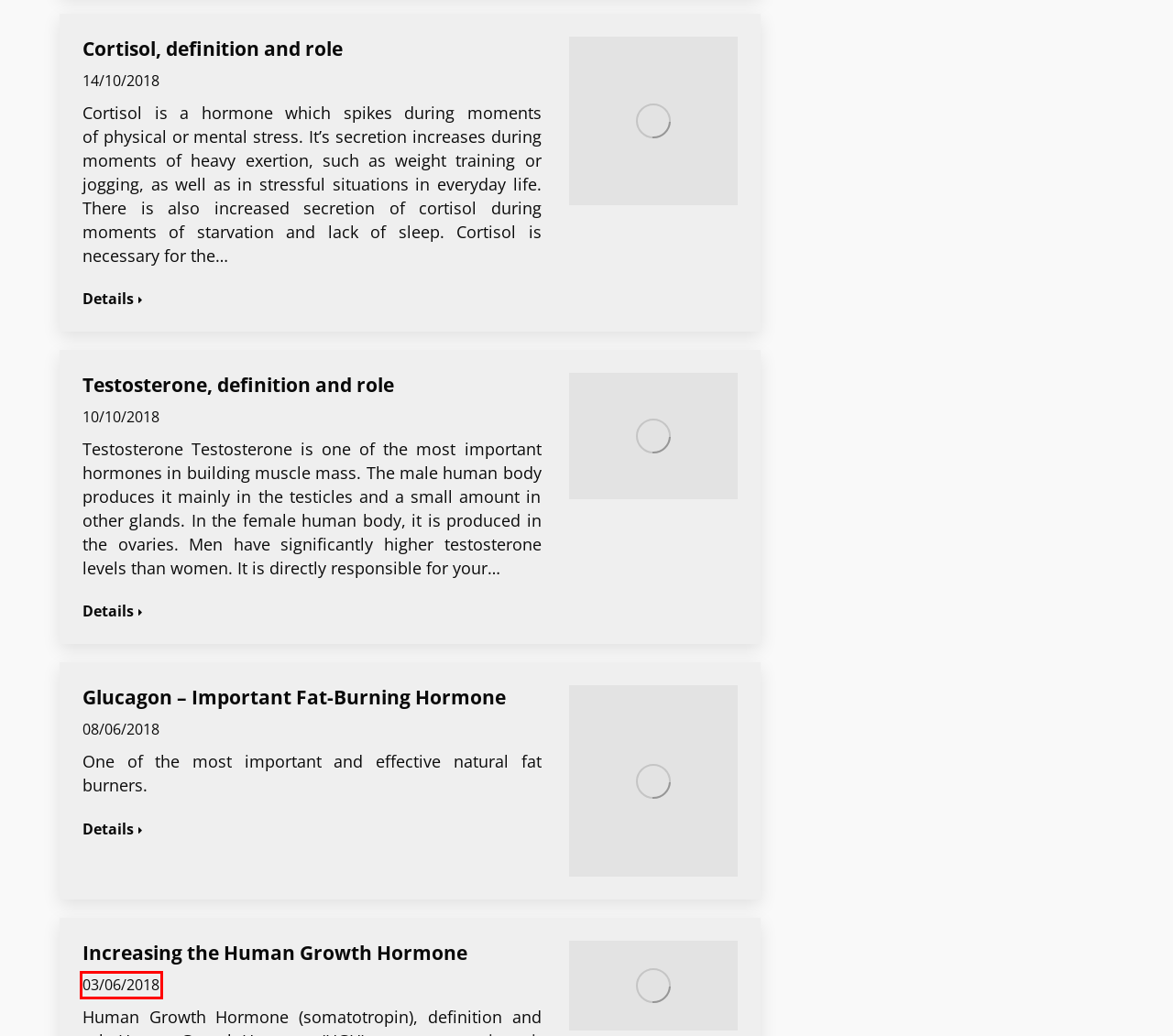Review the screenshot of a webpage that includes a red bounding box. Choose the webpage description that best matches the new webpage displayed after clicking the element within the bounding box. Here are the candidates:
A. 03/06/2018 — Muskultura.mk
B. 10/10/2018 — Muskultura.mk
C. 08/06/2018 — Muskultura.mk
D. Testosterone, definition and role — Muskultura.mk
E. Increasing the Human Growth Hormone — Muskultura.mk
F. 14/10/2018 — Muskultura.mk
G. Estrogen, definition and role — Muskultura.mk
H. Glucagon – Important Fat-Burning Hormone — Muskultura.mk

A